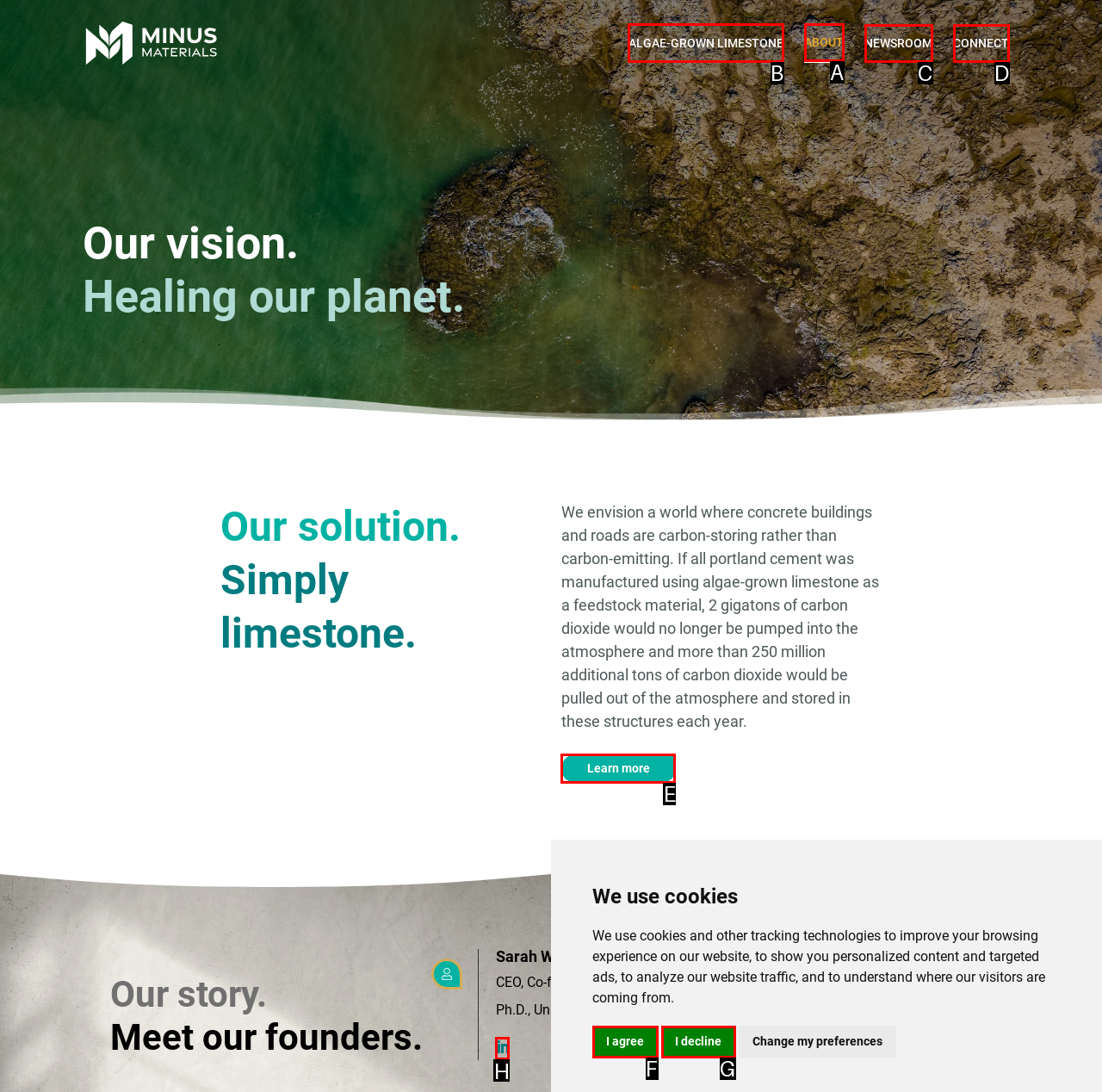For the given instruction: Click the link to learn more about algae-grown limestone, determine which boxed UI element should be clicked. Answer with the letter of the corresponding option directly.

B